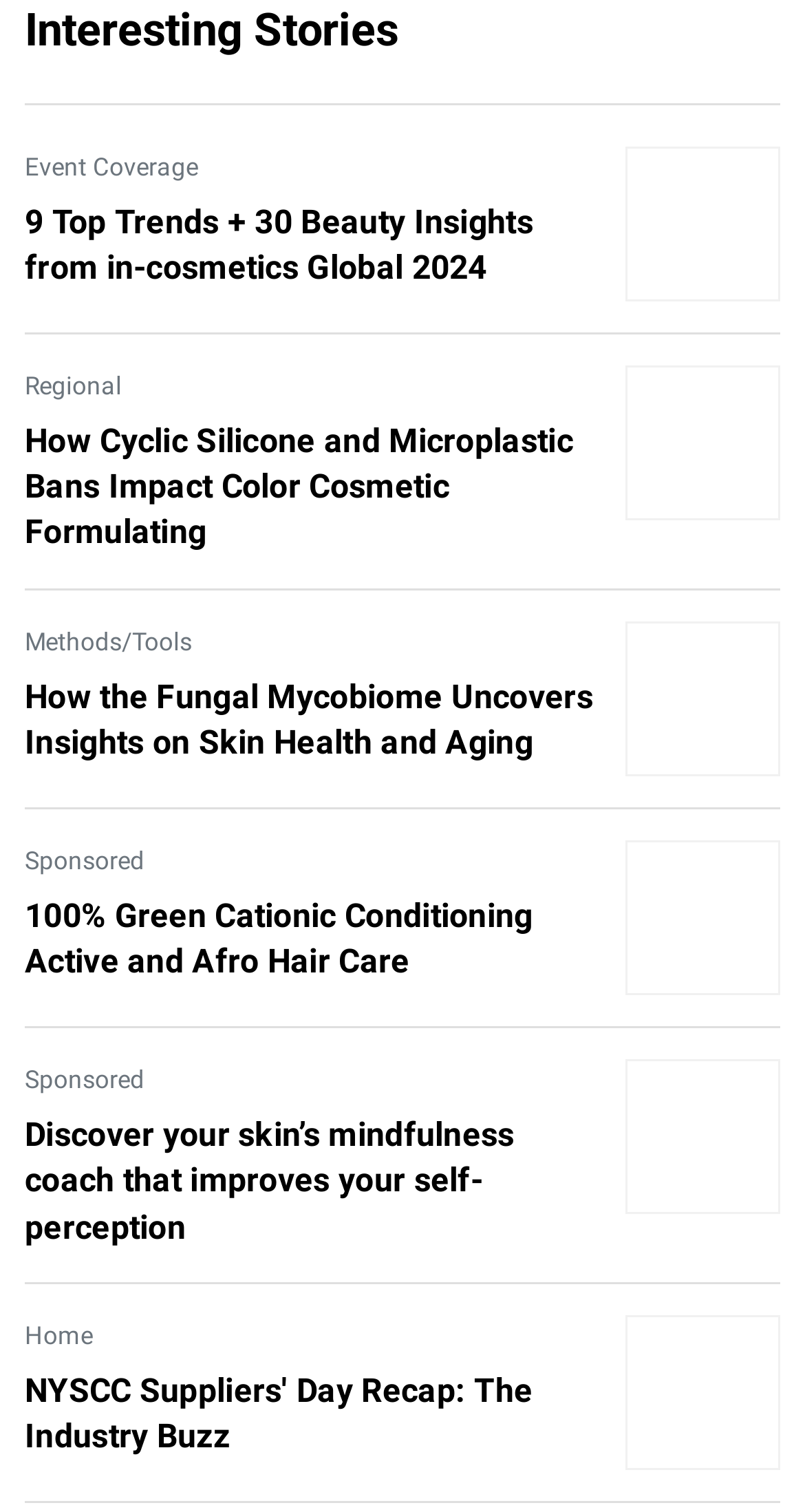How many stories are featured on this page?
Refer to the screenshot and respond with a concise word or phrase.

9